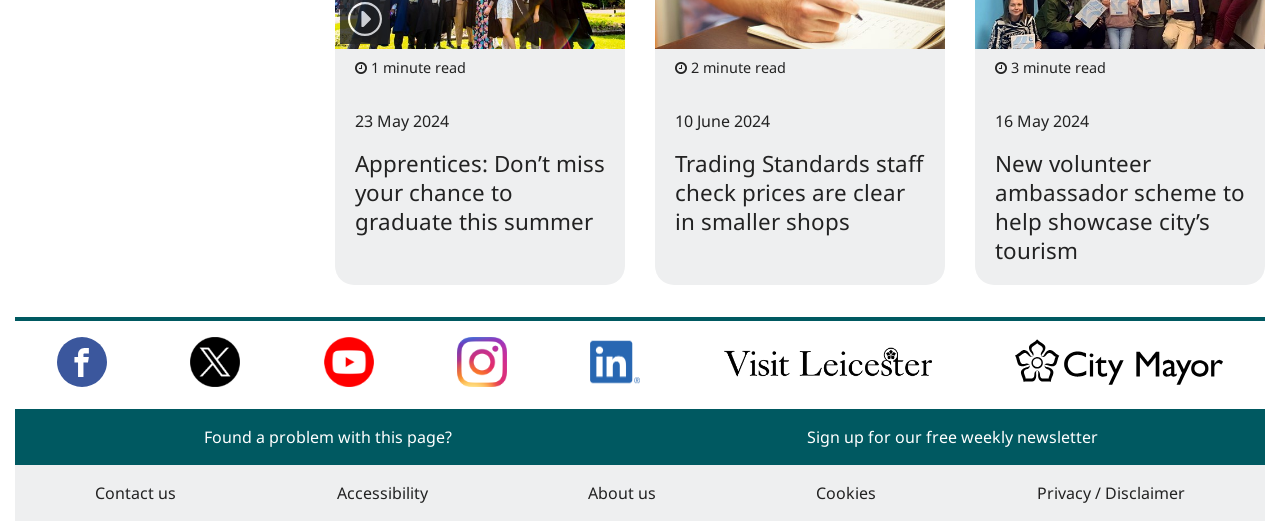How many minutes does the third news article take to read?
Using the image, give a concise answer in the form of a single word or short phrase.

3 minutes